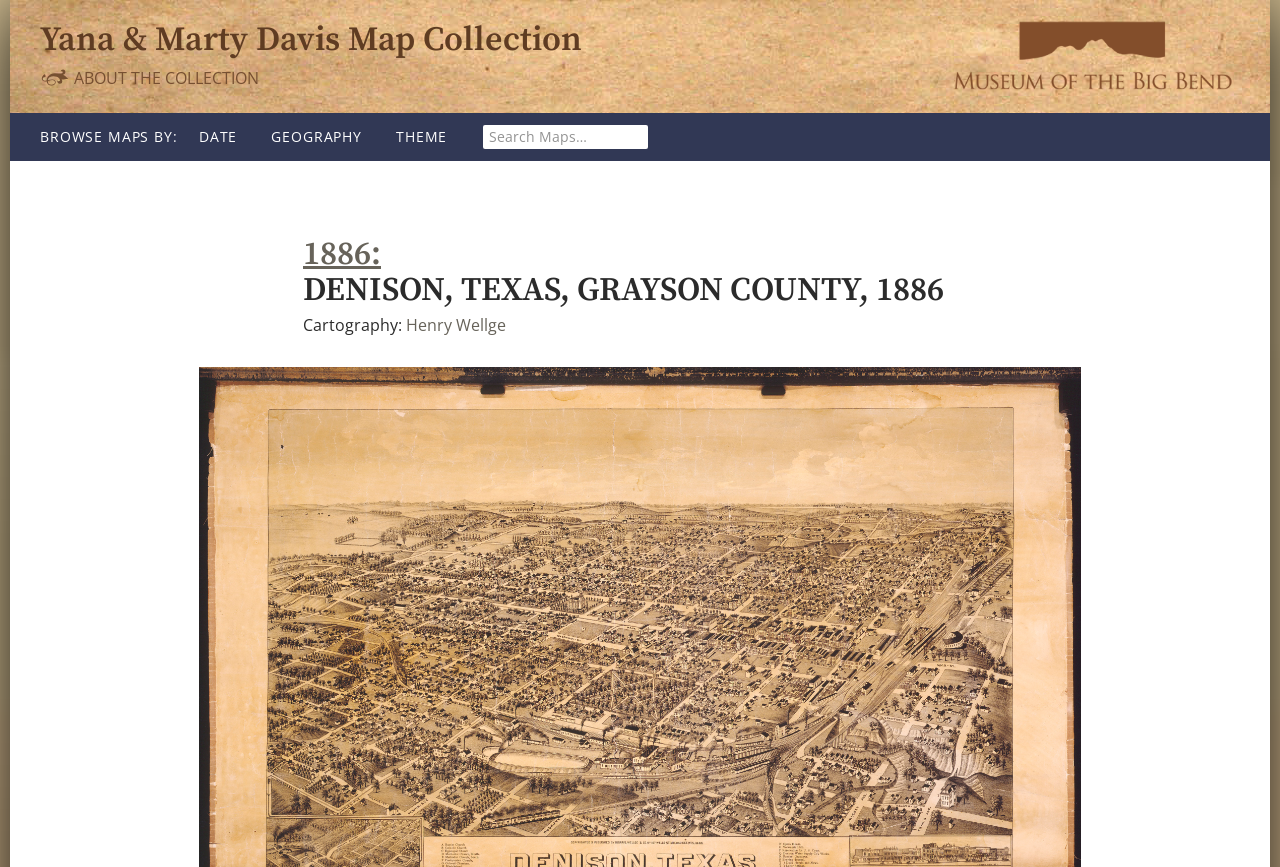Highlight the bounding box coordinates of the element that should be clicked to carry out the following instruction: "Learn about the collection". The coordinates must be given as four float numbers ranging from 0 to 1, i.e., [left, top, right, bottom].

[0.031, 0.075, 0.455, 0.101]